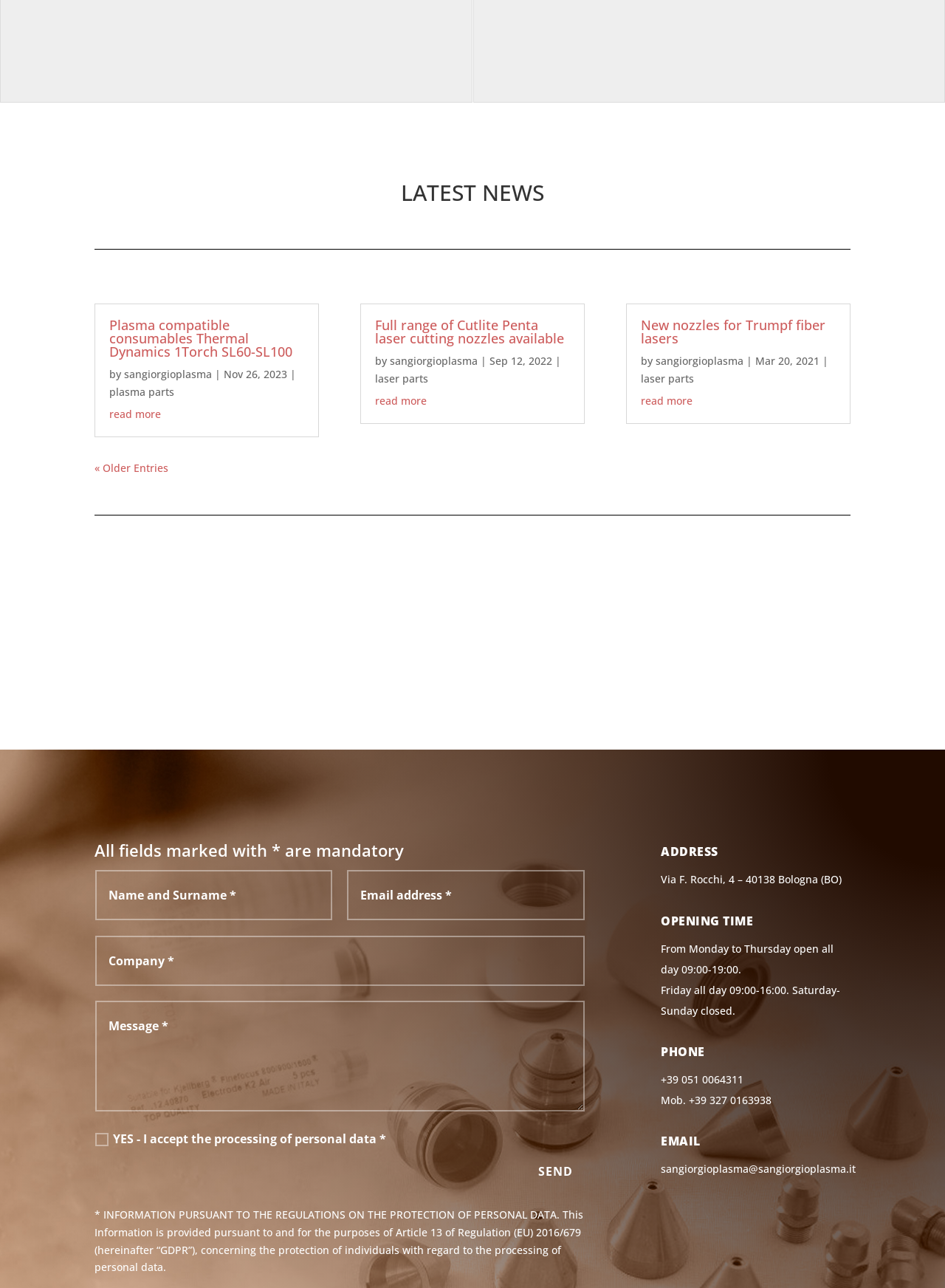Please determine the bounding box coordinates of the element's region to click for the following instruction: "read more about Full range of Cutlite Penta laser cutting nozzles available".

[0.397, 0.305, 0.452, 0.316]